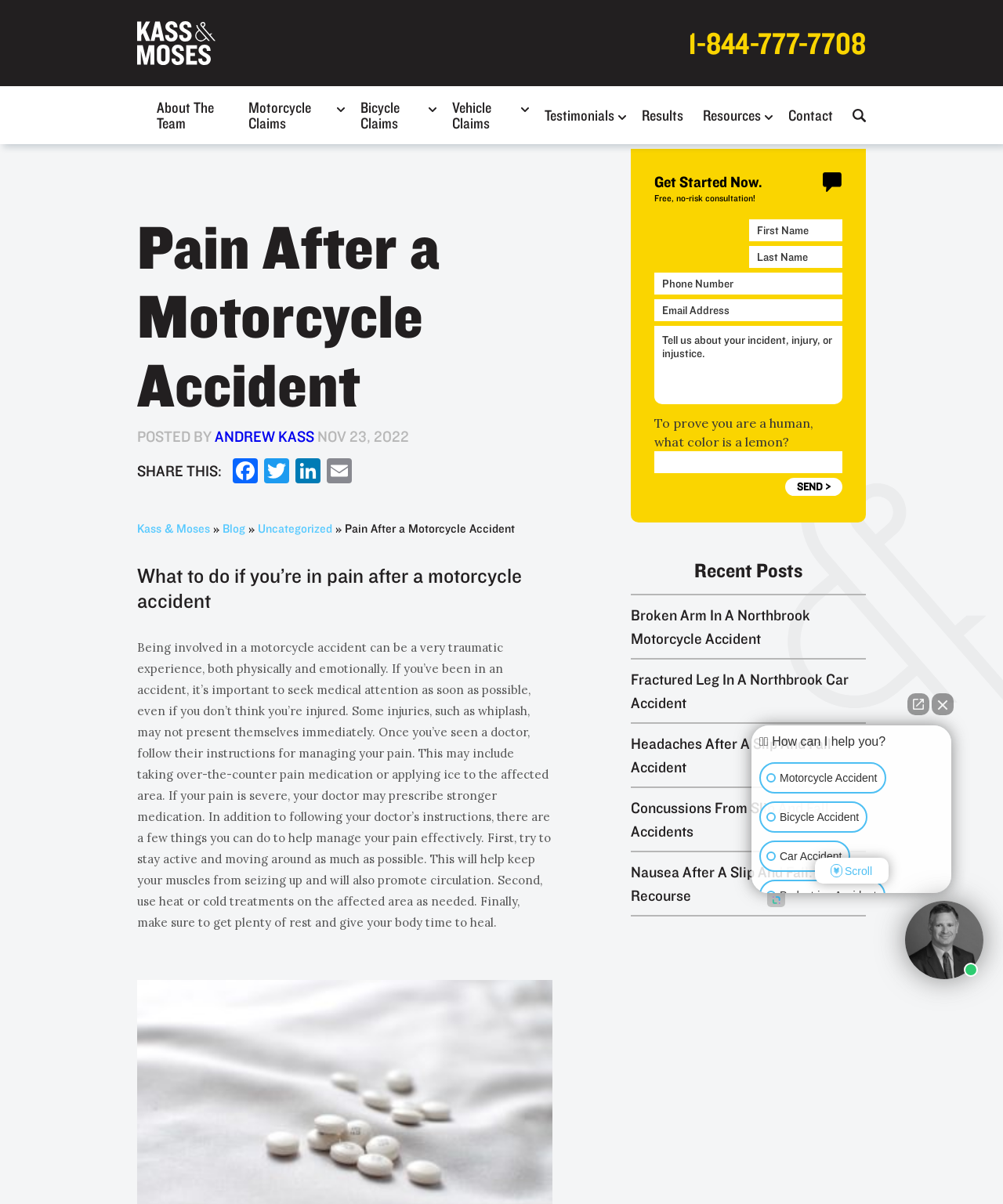What is the topic of the blog post?
Give a comprehensive and detailed explanation for the question.

The topic of the blog post can be found in the heading 'Pain After a Motorcycle Accident' and also in the subheading 'What to do if you’re in pain after a motorcycle accident'. The blog post discusses what to do if you're in pain after a motorcycle accident.